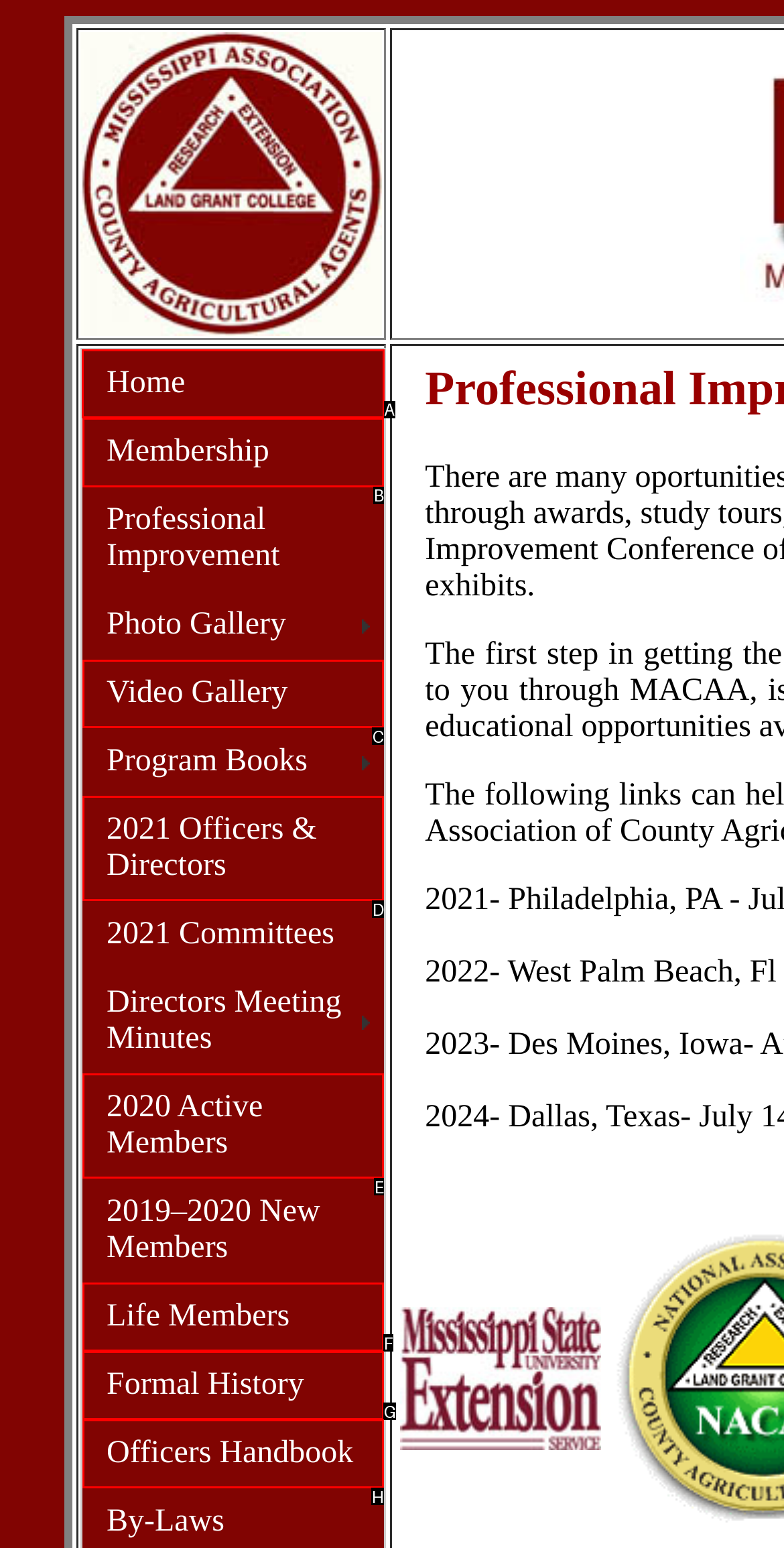Identify the letter of the correct UI element to fulfill the task: go to home page from the given options in the screenshot.

A